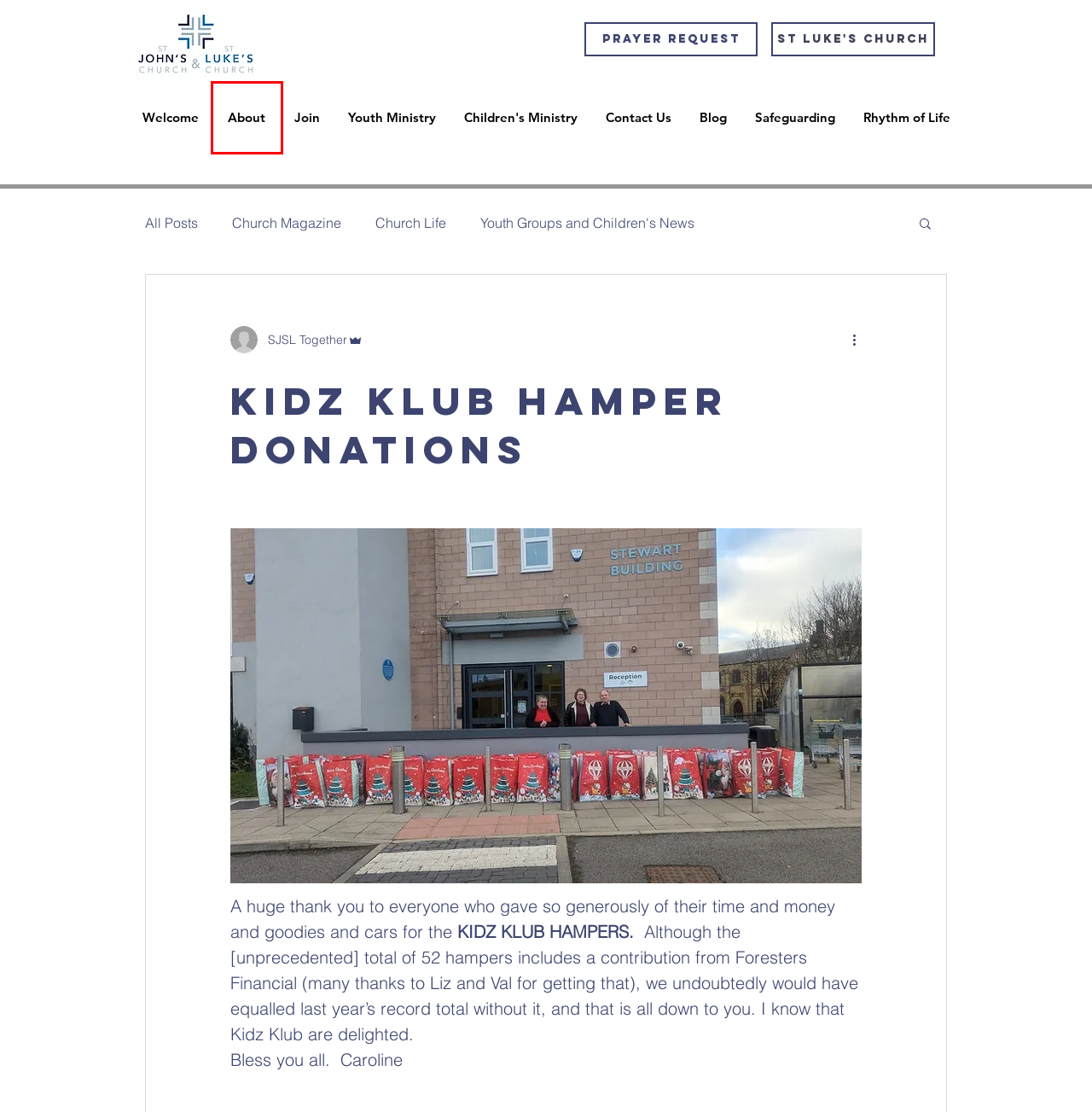You are provided with a screenshot of a webpage where a red rectangle bounding box surrounds an element. Choose the description that best matches the new webpage after clicking the element in the red bounding box. Here are the choices:
A. Blog | St Johns and St Lukes Together, Harrogate | North Yorkshire
B. Welcome | Stlukeschurch
C. St Johns and St Lukes Together, Church of England in Bilton, Harrogate
D. Join In | St Johns and St Lukes Together, Harrogate | North Yorkshire
E. About Us | St Johns and St Lukes Together, Harrogate | North Yorkshire
F. Youth Ministry | SJSLTogether
G. Church Life
H. Church Magazine

E